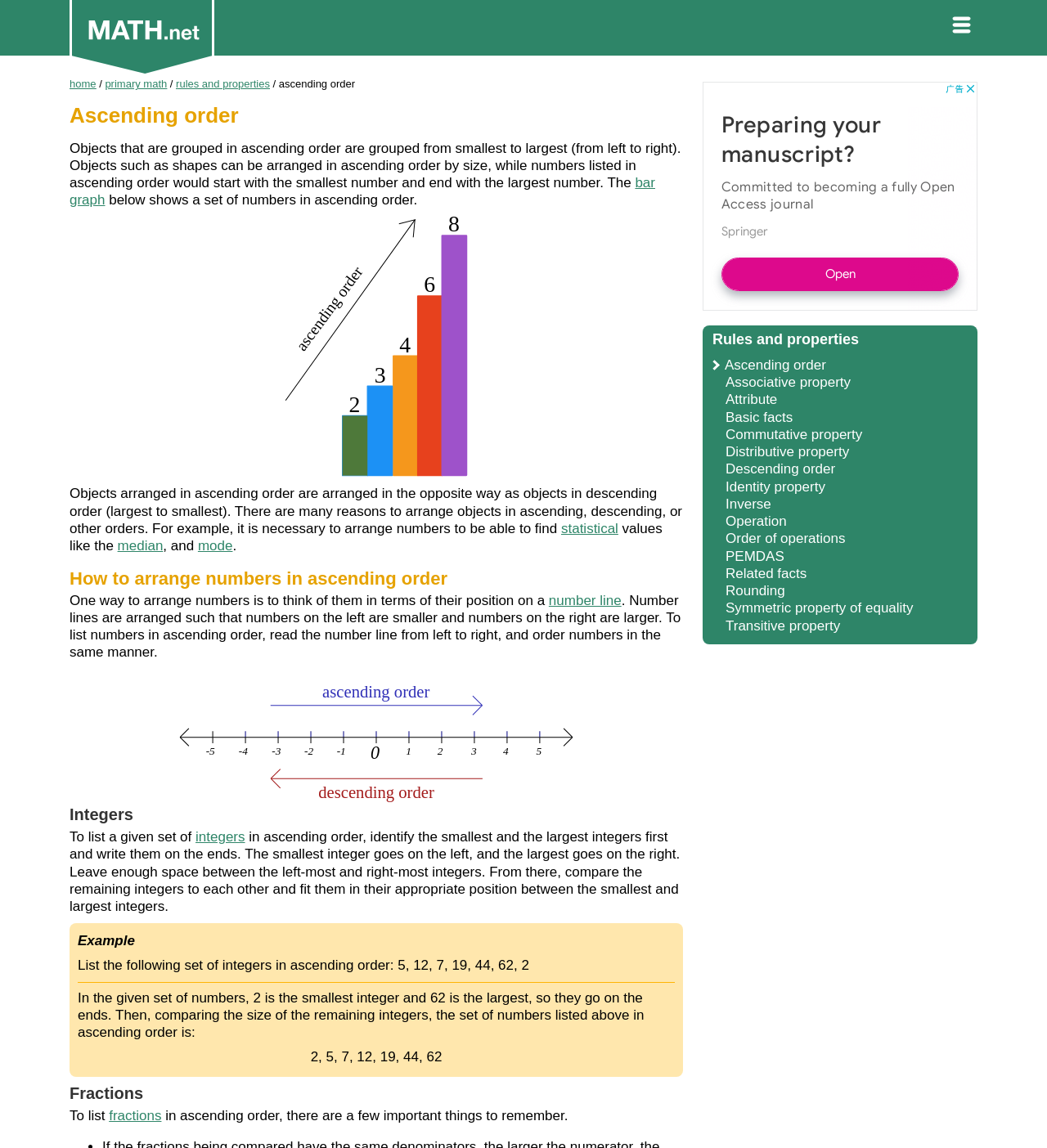Show the bounding box coordinates for the element that needs to be clicked to execute the following instruction: "Explore the 'rules and properties' link". Provide the coordinates in the form of four float numbers between 0 and 1, i.e., [left, top, right, bottom].

[0.168, 0.068, 0.258, 0.079]